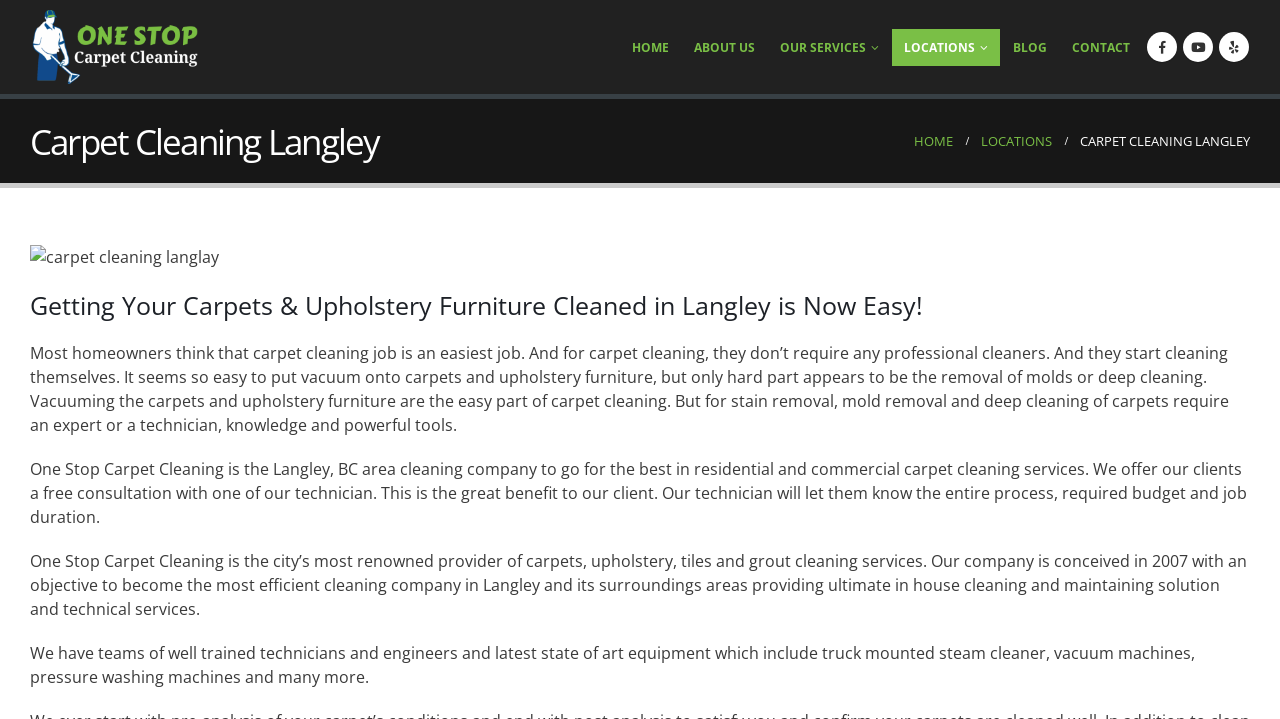What is the name of the company?
Kindly offer a detailed explanation using the data available in the image.

The company name is mentioned in the logo image at the top left corner of the webpage, and also in the text 'One Stop Carpet Cleaning is the Langley, BC area cleaning company to go for the best in residential and commercial carpet cleaning services.'